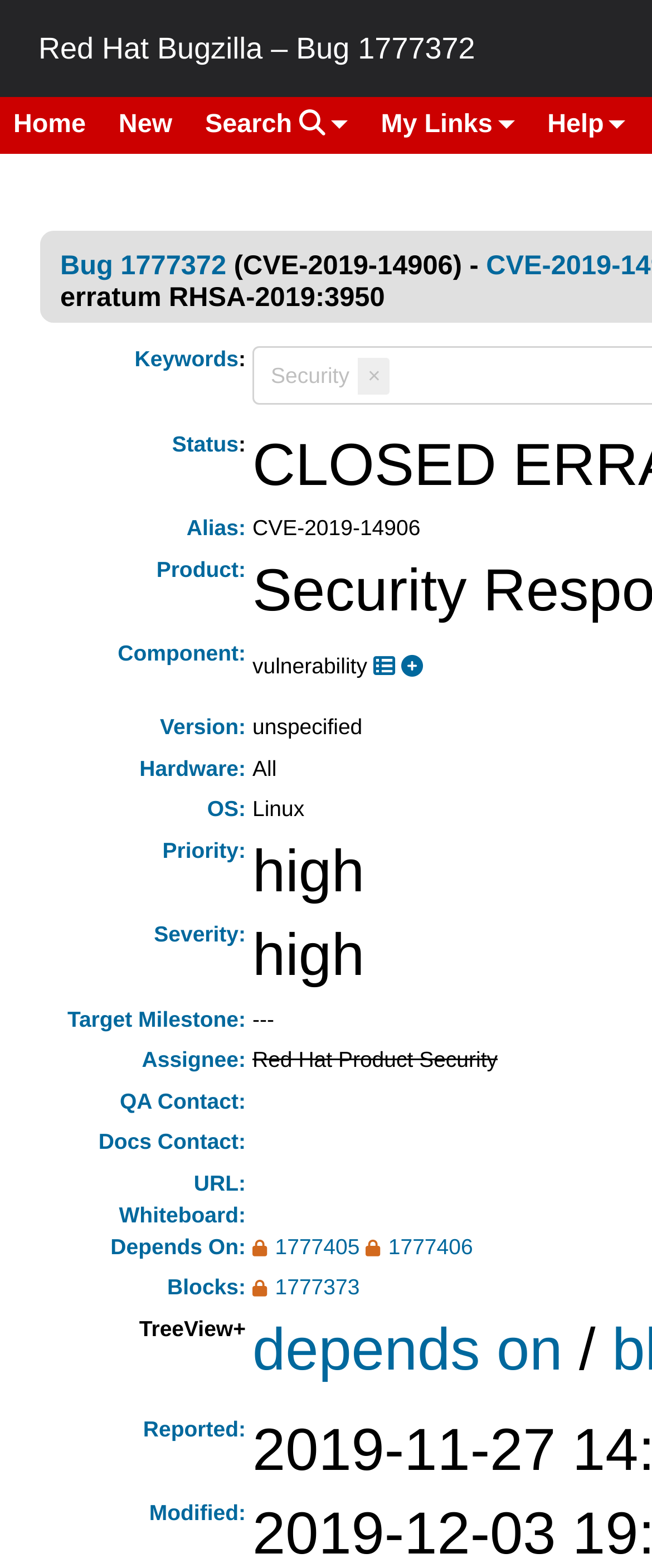How many row headers are there?
Use the image to give a comprehensive and detailed response to the question.

By counting the row headers in the webpage, I found 15 of them, including 'Keywords:', 'Status:', 'Alias:', and so on.